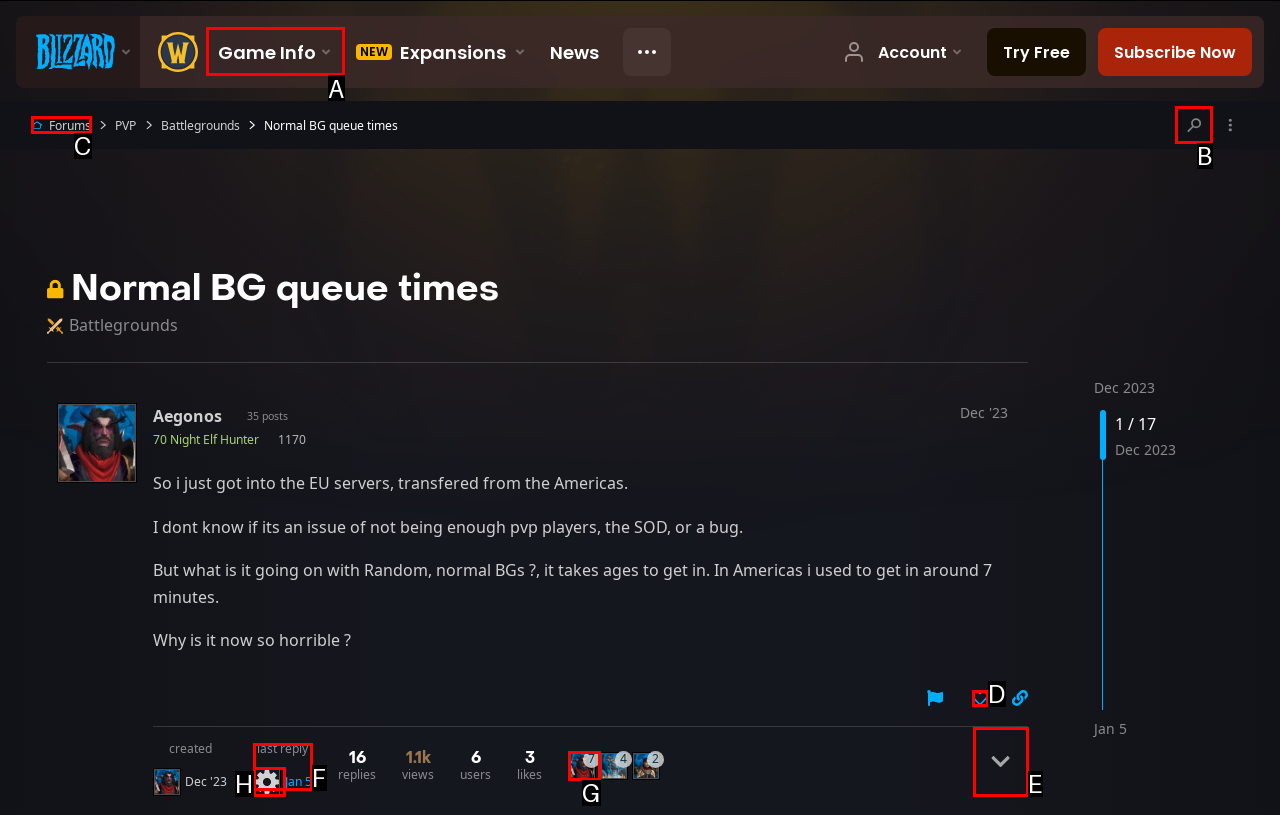Please identify the correct UI element to click for the task: Click on the 'Game Info' button Respond with the letter of the appropriate option.

A